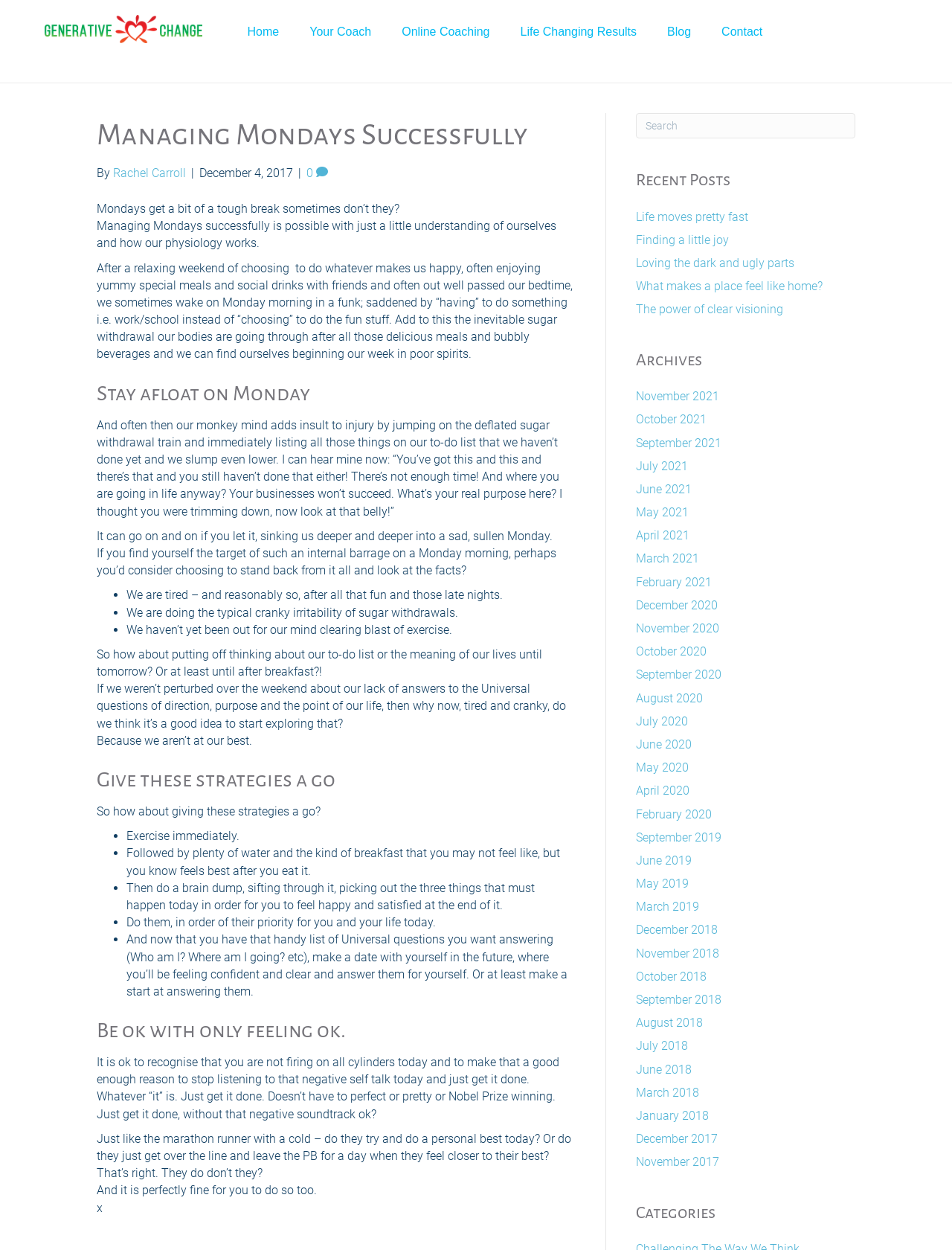Based on the provided description, "Contact", find the bounding box of the corresponding UI element in the screenshot.

[0.742, 0.009, 0.817, 0.042]